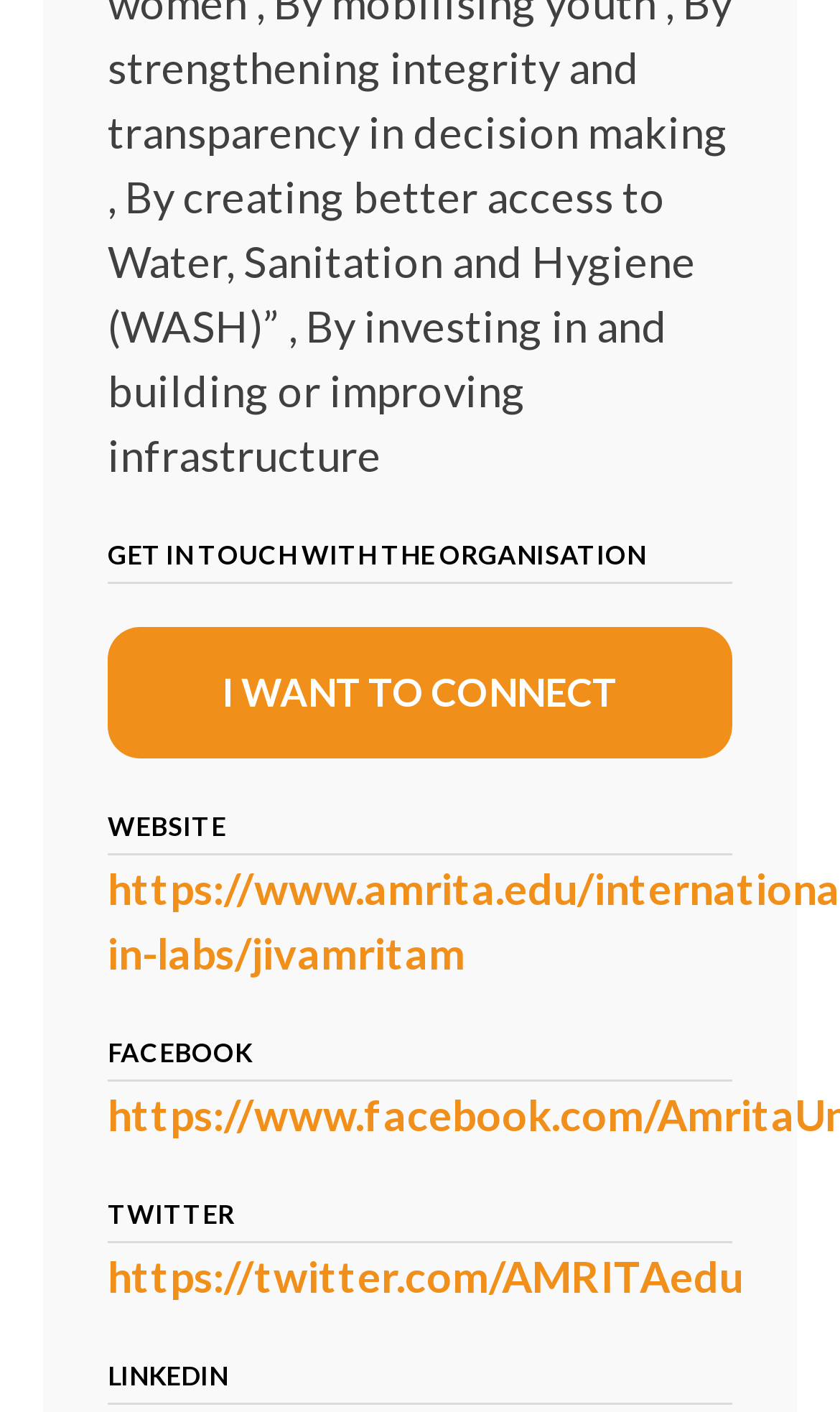What is the URL of the Twitter link?
Provide an in-depth and detailed answer to the question.

The Twitter link is located below the 'TWITTER' text label, and its URL is explicitly stated as 'https://twitter.com/AMRITAedu'.